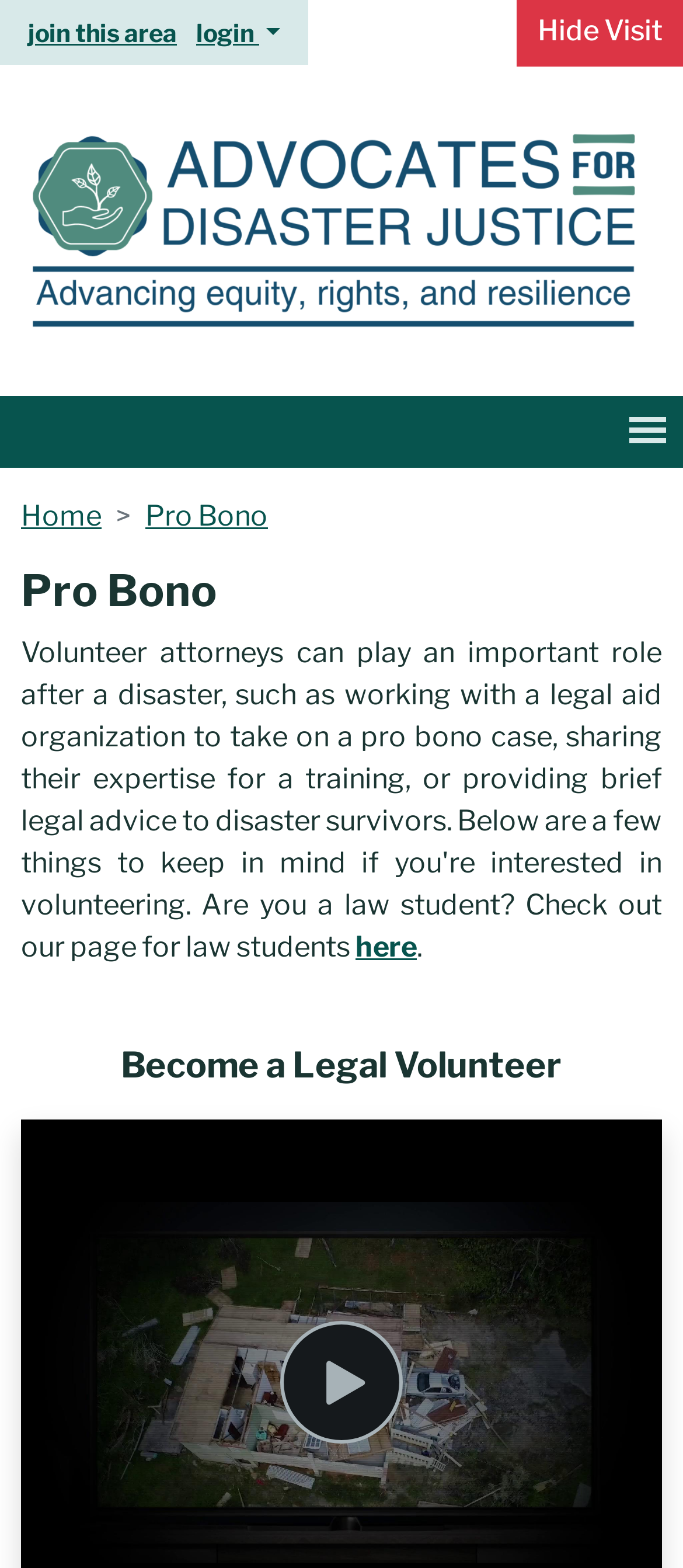Identify the bounding box coordinates for the element you need to click to achieve the following task: "Toggle navigation menu". Provide the bounding box coordinates as four float numbers between 0 and 1, in the form [left, top, right, bottom].

[0.918, 0.253, 0.979, 0.298]